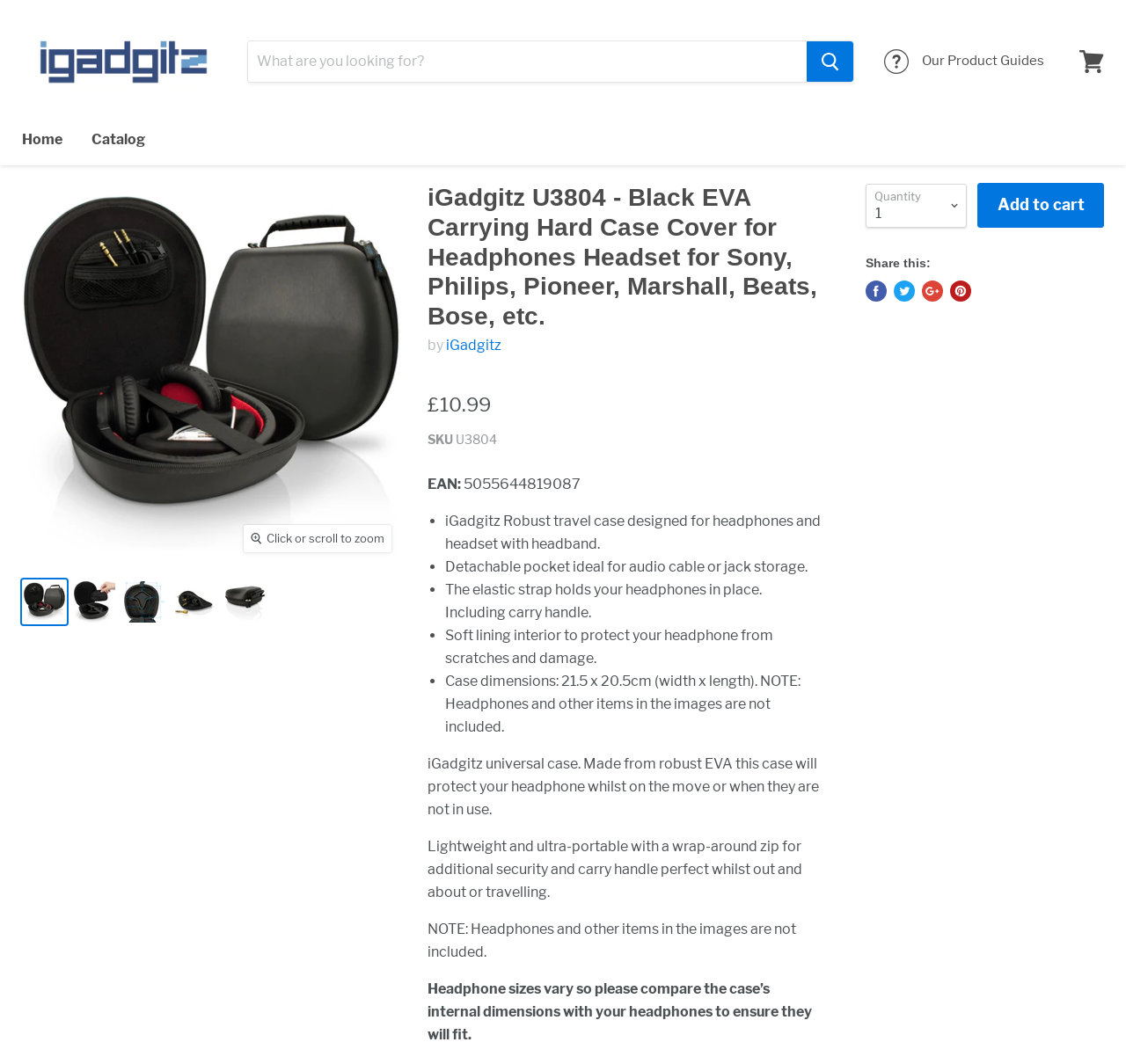What is the purpose of the detachable pocket?
Offer a detailed and exhaustive answer to the question.

The purpose of the detachable pocket can be found in the product description section, which is 'Detachable pocket ideal for audio cable or jack storage'.